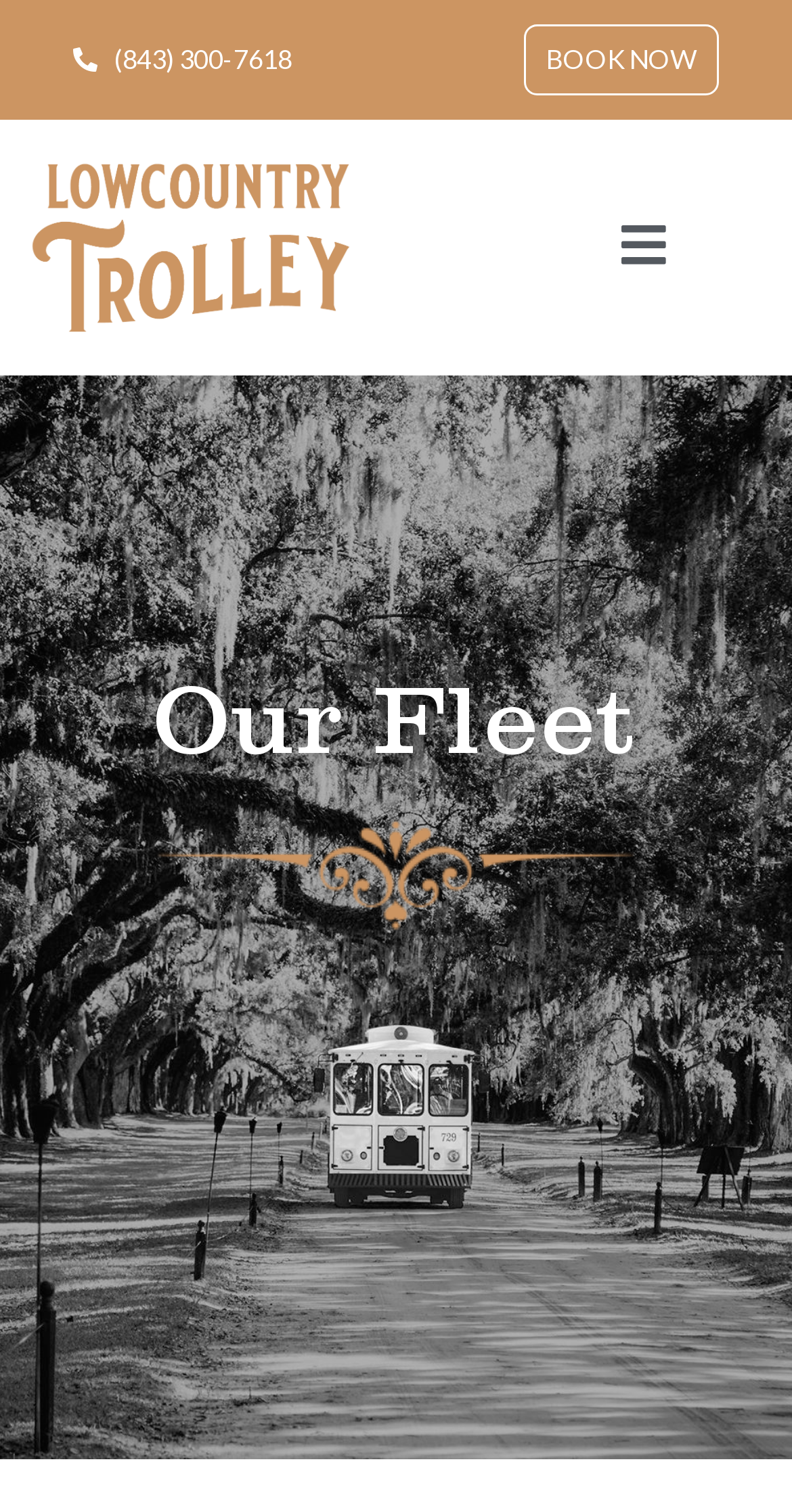Deliver a detailed narrative of the webpage's visual and textual elements.

The webpage is about Lowcountry Trolley's fleet. At the top left, there is a phone number "(843) 300-7618" displayed as a link. To the right of the phone number, there is a small non-descriptive text element. Below the phone number, there is a prominent link "Lowcountry Trolley" with an associated image of the same name. 

Above the "Lowcountry Trolley" link, there is a "BOOK NOW" link positioned at the top right corner. The main heading "Our Fleet" is centered on the page, with an image "LC_Trolley_Brand_Elements_header_bottom" placed below it, spanning about half of the page's width.